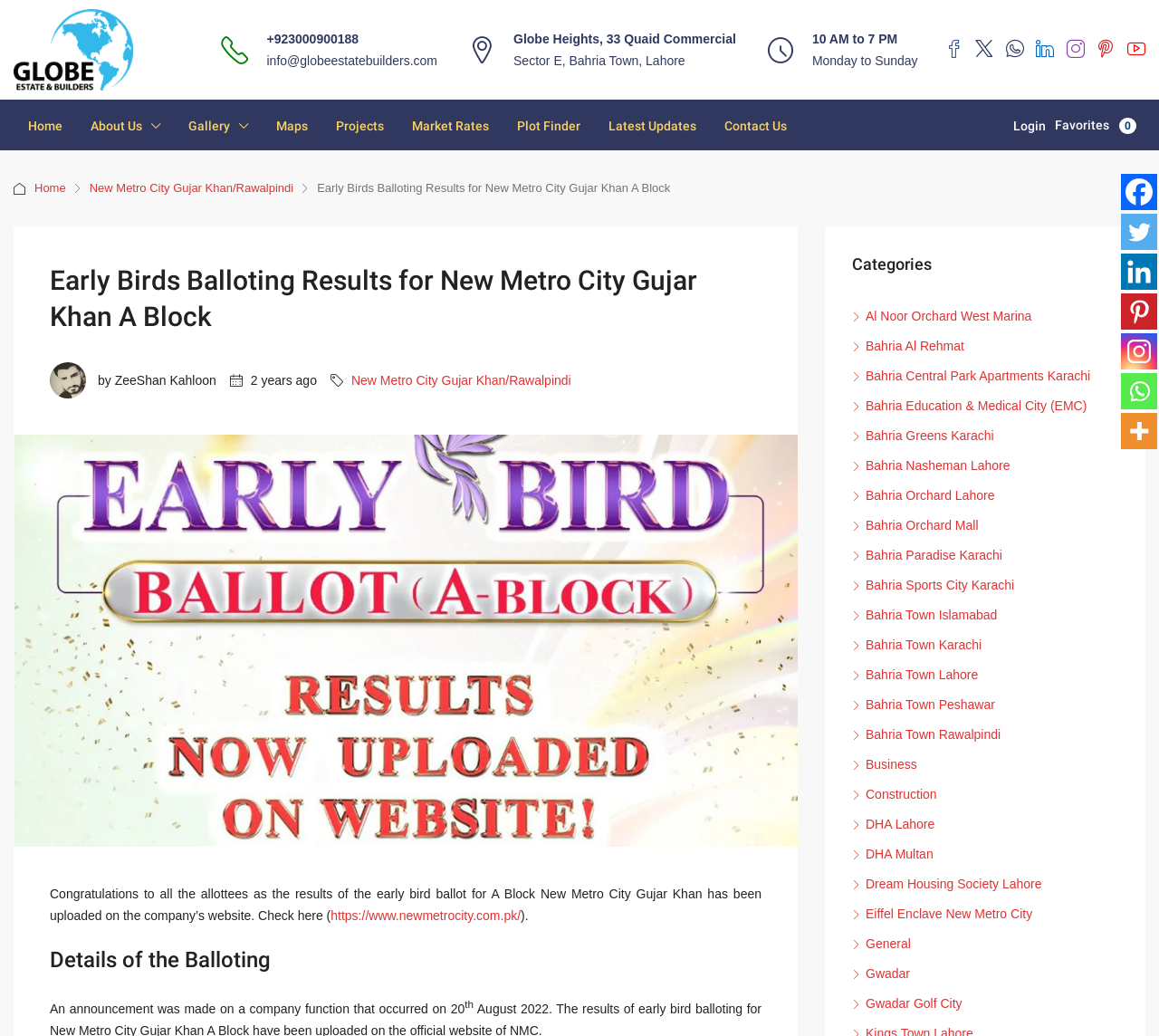Find the bounding box coordinates for the area that must be clicked to perform this action: "Click the logo".

[0.012, 0.04, 0.115, 0.054]